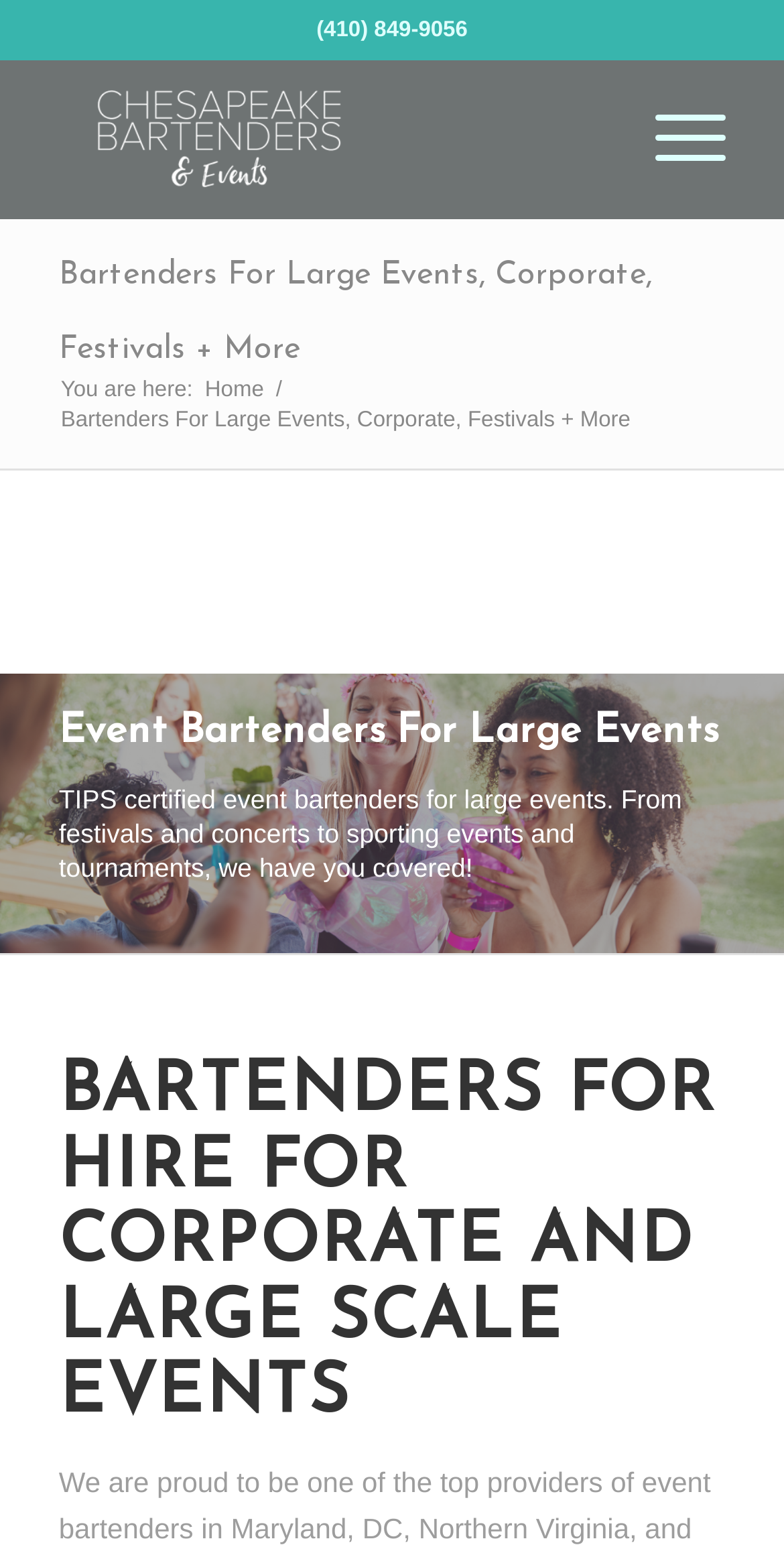What is the phone number on the webpage?
Refer to the screenshot and answer in one word or phrase.

(410) 849-9056